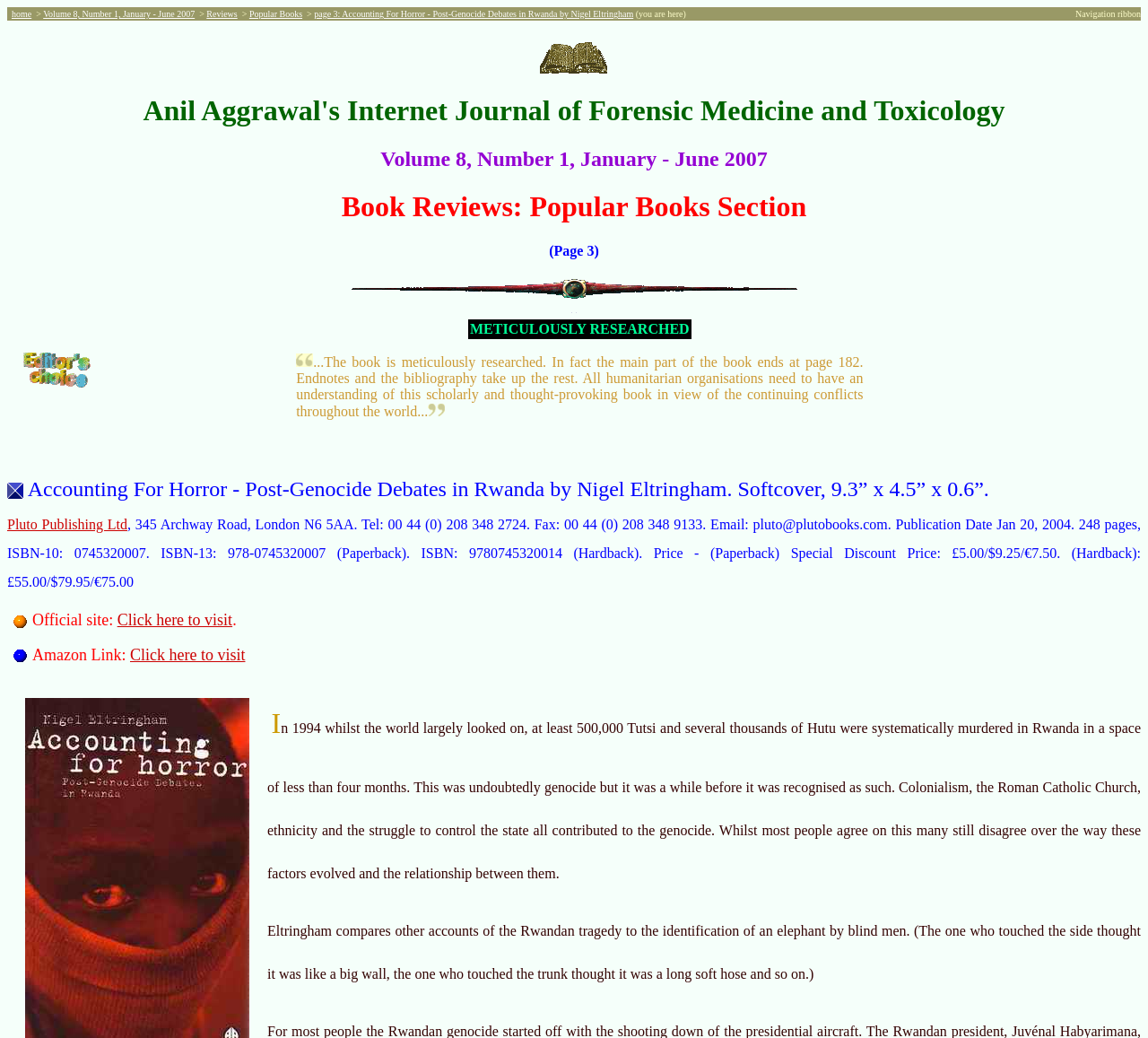What is the price of the paperback book?
Answer the question with as much detail as you can, using the image as a reference.

The price of the paperback book can be found in the static text element that reads 'Price - (Paperback) Special Discount Price: £5.00/$9.25/€7.50.'